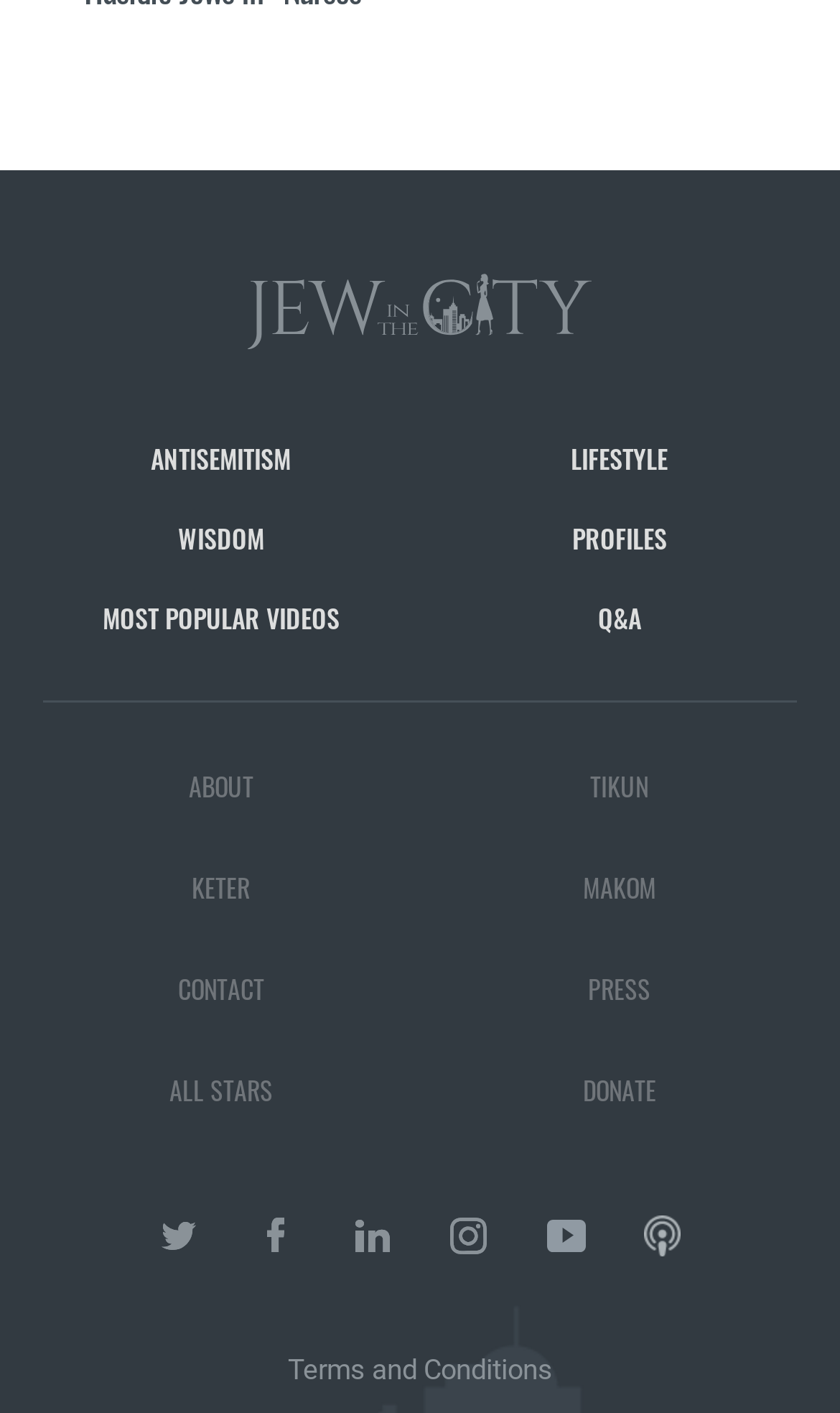Give a concise answer using only one word or phrase for this question:
How many links are related to videos?

2